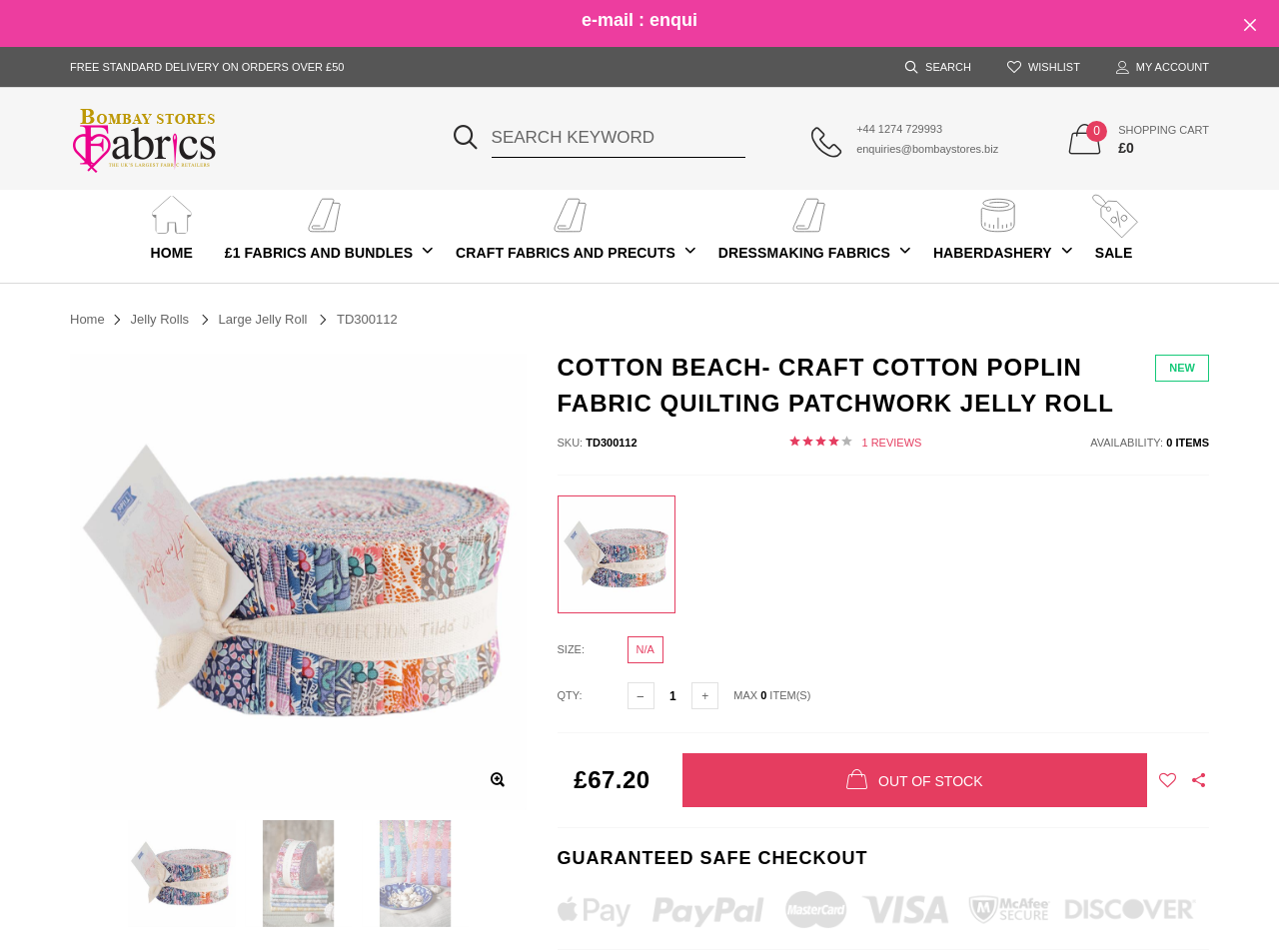Locate the bounding box coordinates of the clickable region to complete the following instruction: "Go to the next page."

None